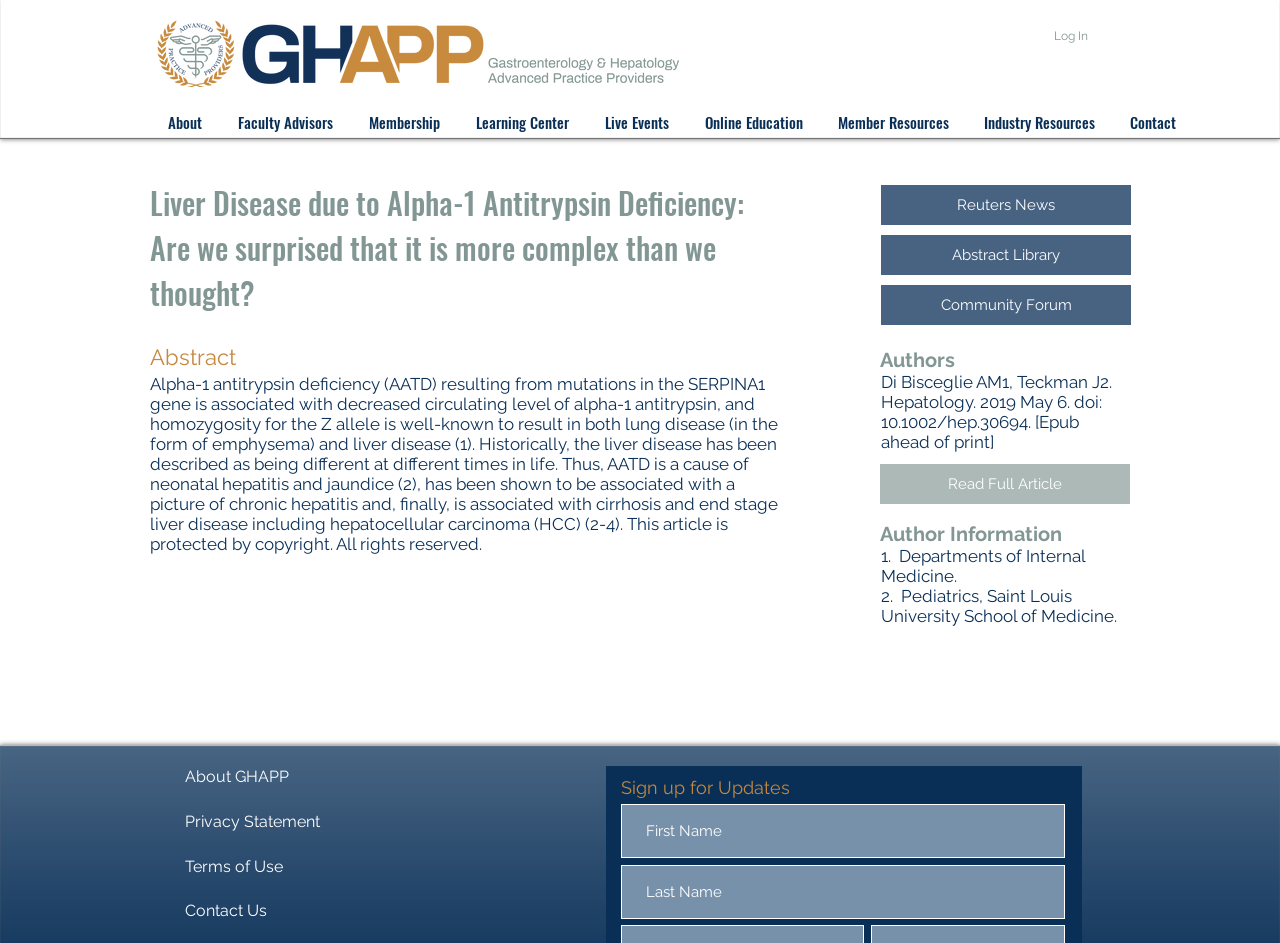Please find the top heading of the webpage and generate its text.

Liver Disease due to Alpha-1 Antitrypsin Deficiency: Are we surprised that it is more complex than we thought?